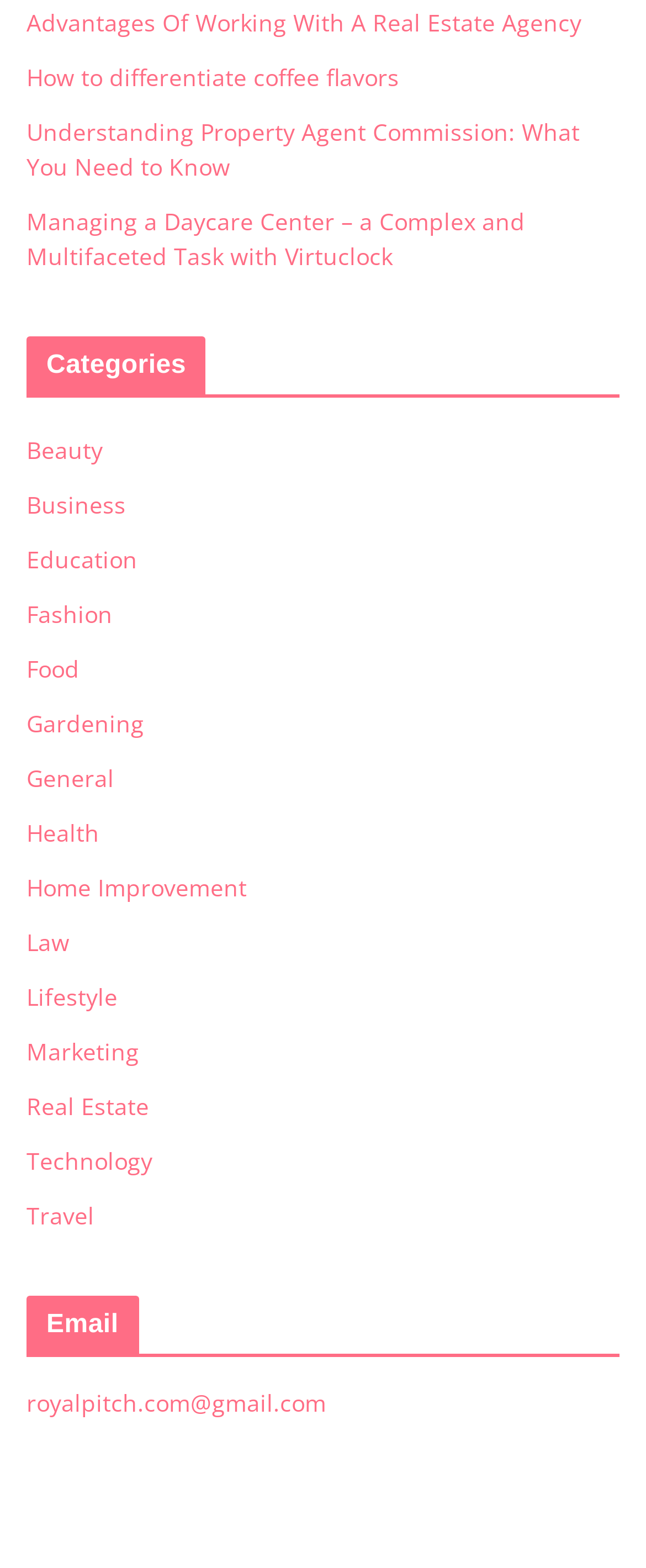Determine the bounding box for the described UI element: "0".

None